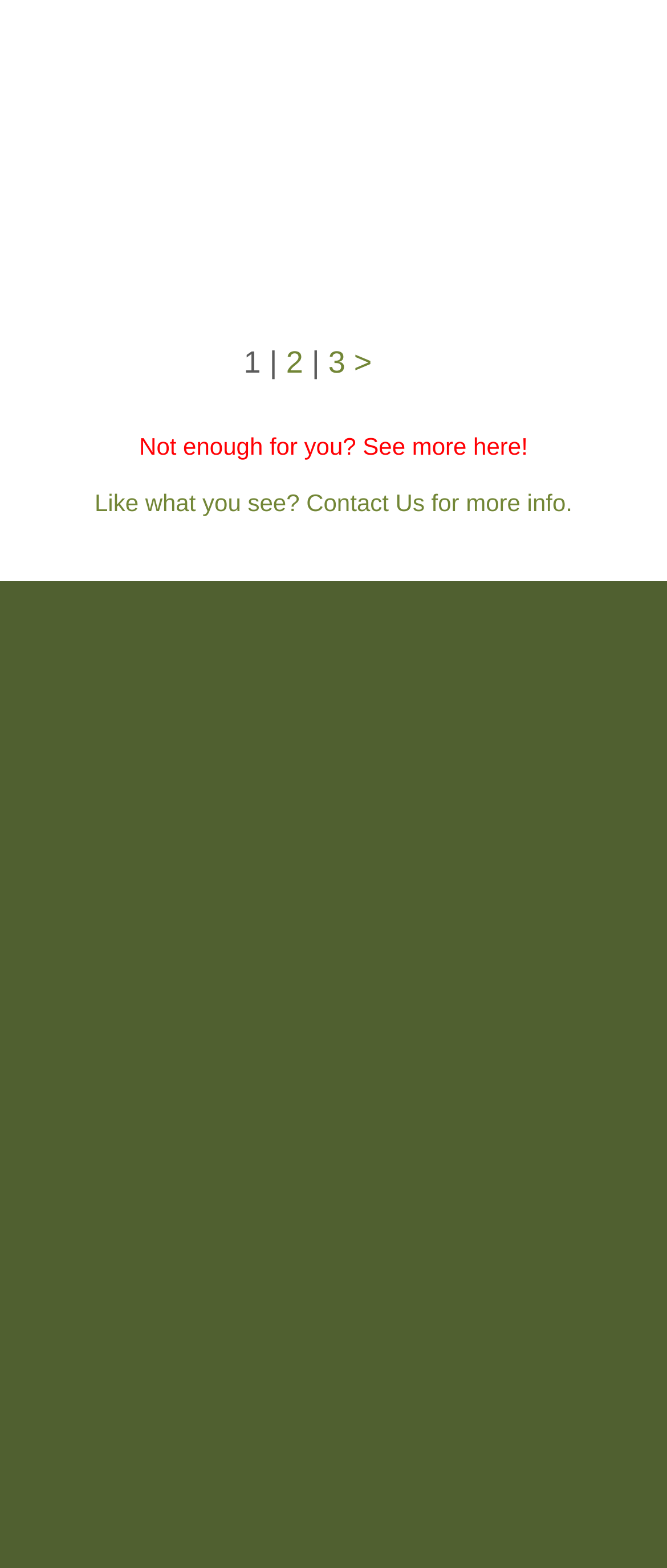How many social media links are there?
Look at the image and respond with a single word or a short phrase.

3